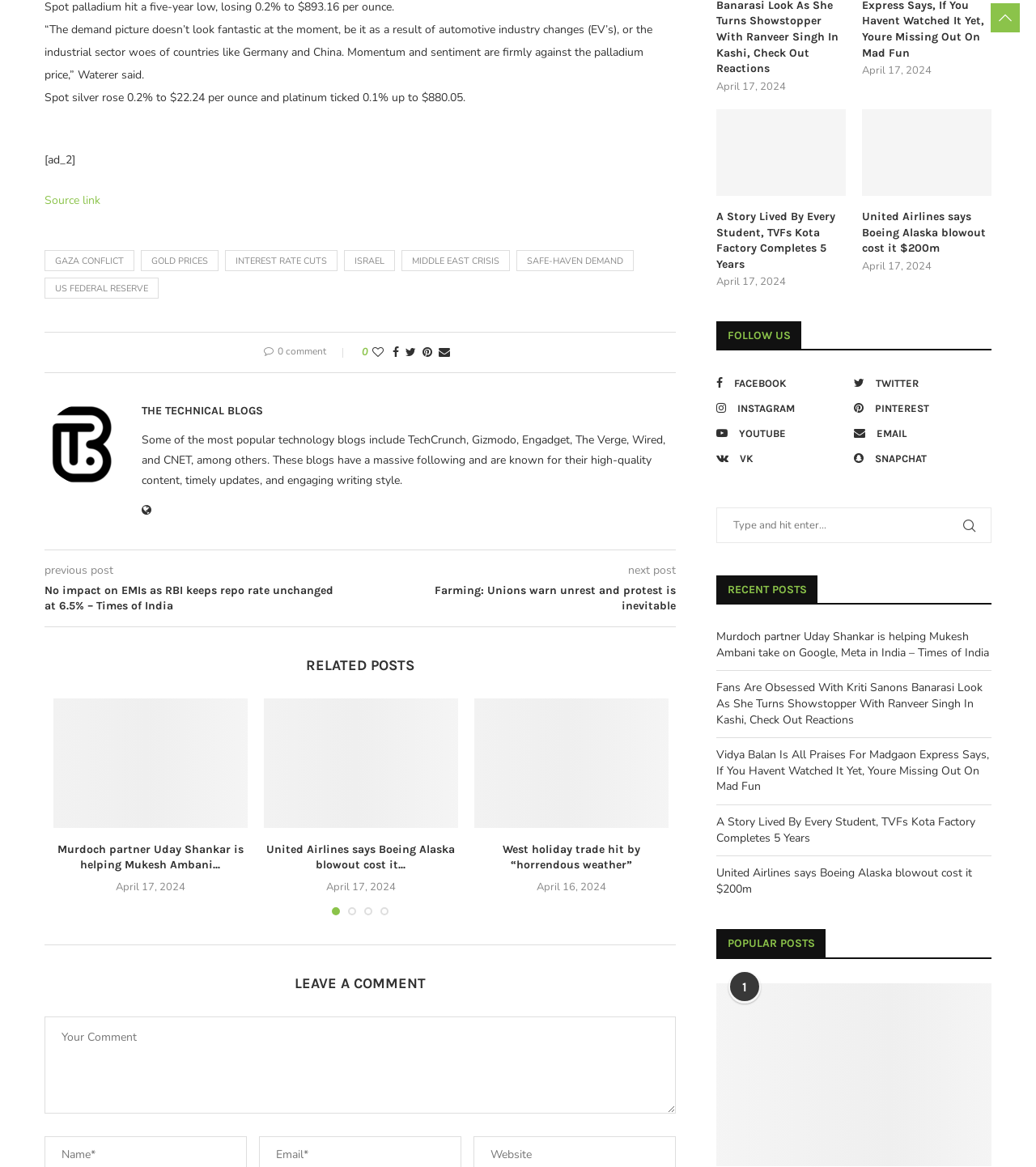What is the name of the blog?
Please provide a comprehensive answer based on the visual information in the image.

The heading 'THE TECHNICAL BLOGS' suggests that the name of the blog is THE TECHNICAL BLOGS.